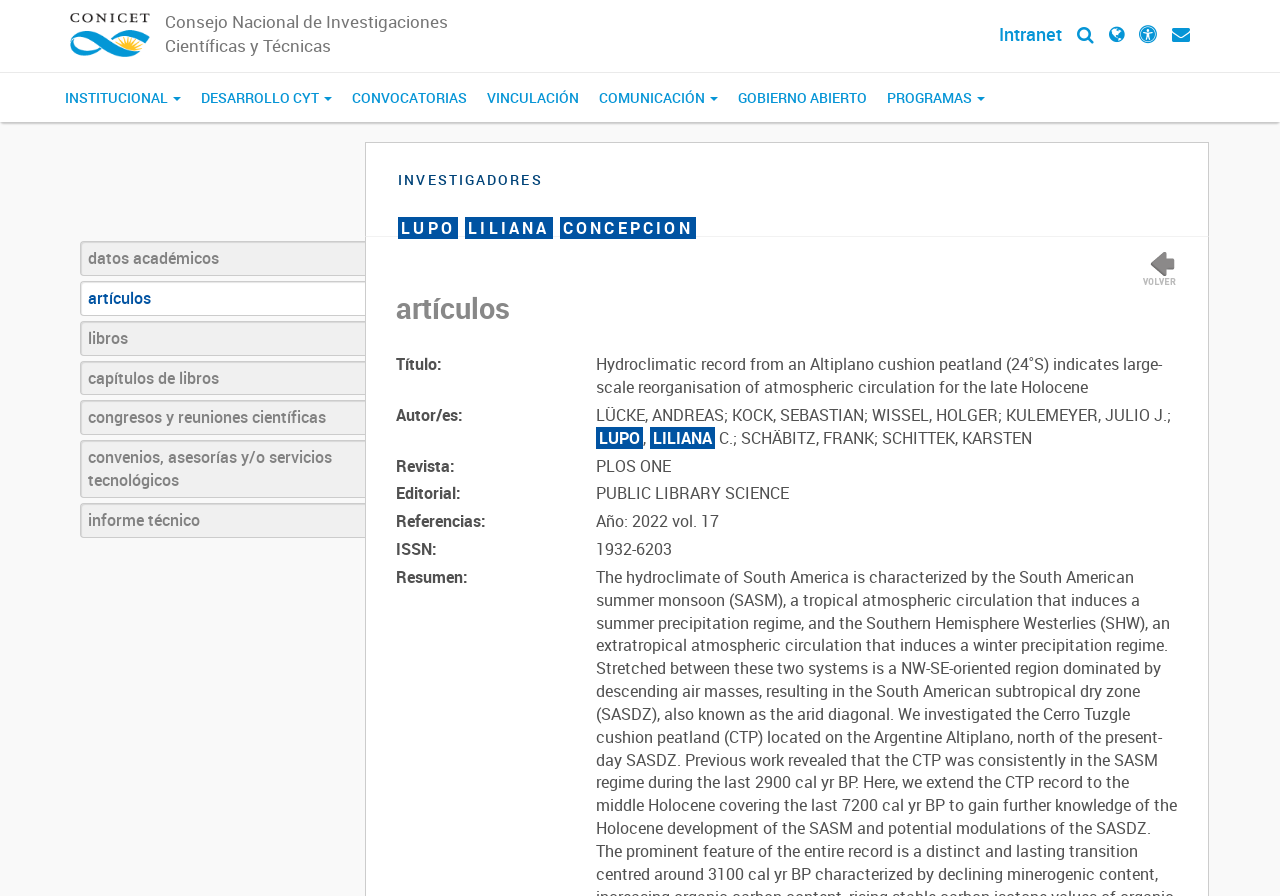Please use the details from the image to answer the following question comprehensively:
Who are the authors of the research article?

The authors of the research article can be found in the section below the search bar, where it says 'Autor/es:' followed by the list of authors.